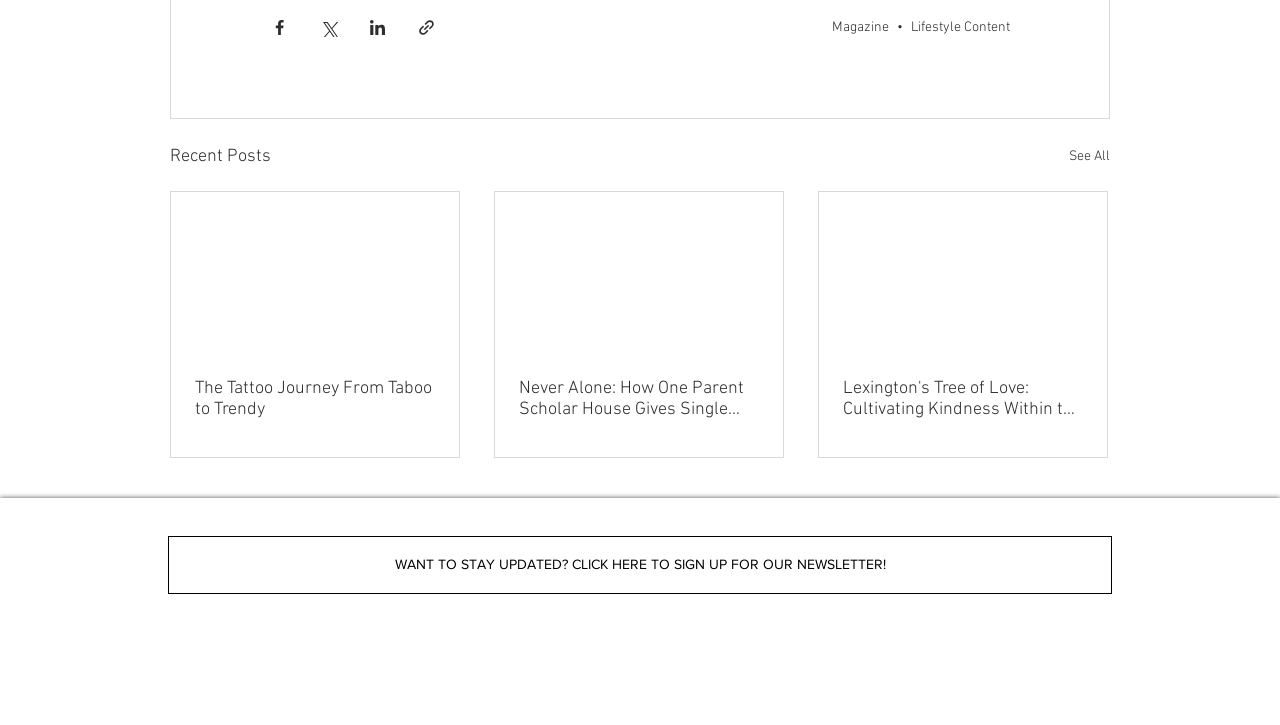Find the bounding box coordinates of the element's region that should be clicked in order to follow the given instruction: "Click on Natural Resources, School of". The coordinates should consist of four float numbers between 0 and 1, i.e., [left, top, right, bottom].

None